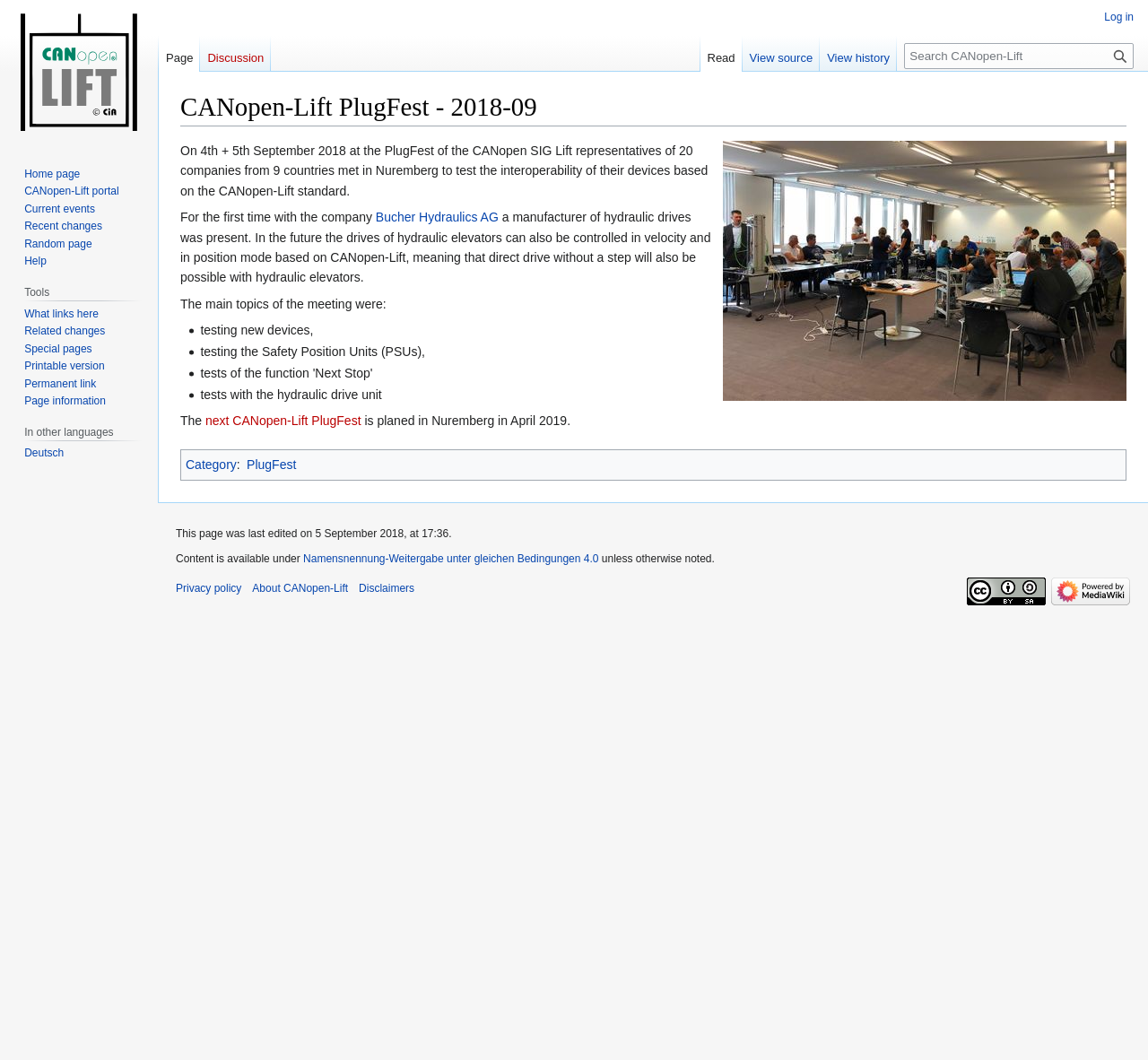Give a short answer using one word or phrase for the question:
How many companies participated in the event?

20